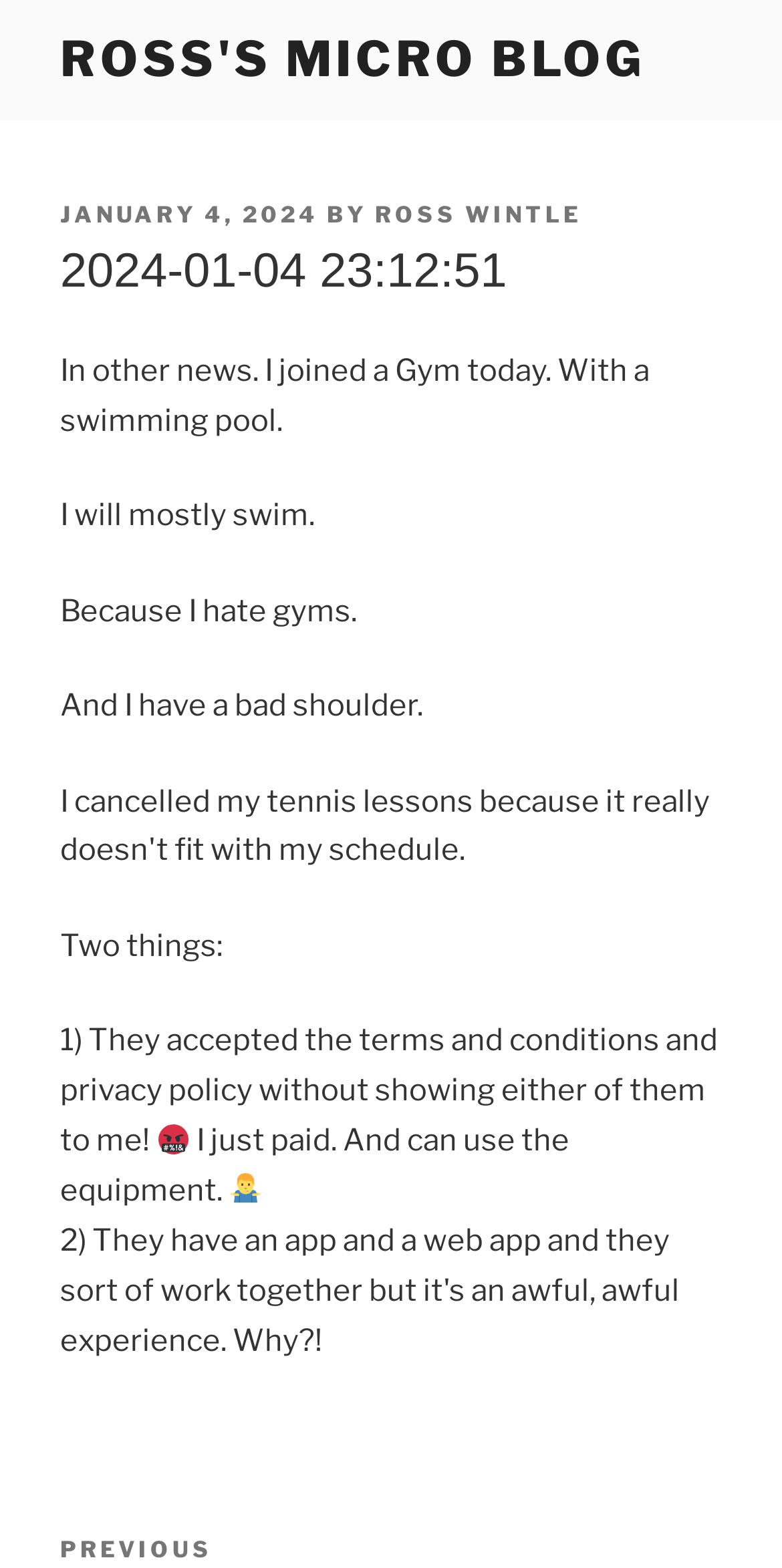Based on the visual content of the image, answer the question thoroughly: What is the main topic of the latest post?

The main topic of the latest post can be inferred from the text, which mentions 'I joined a Gym today. With a swimming pool.' and other related sentences.